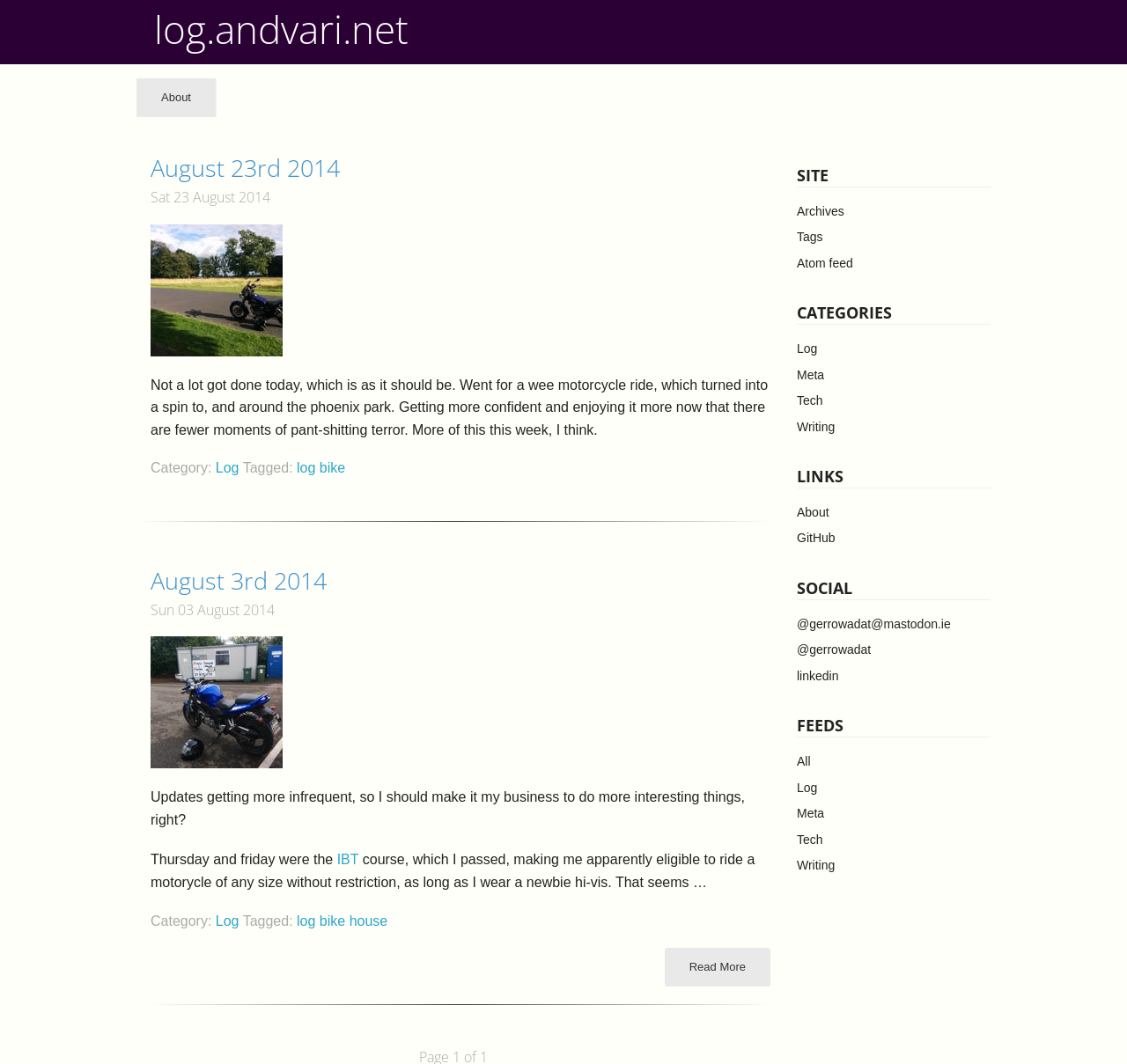What type of content is featured in the posts?
Using the image as a reference, deliver a detailed and thorough answer to the question.

The posts on the website appear to be personal accounts of the author's experiences, including their motorcycle rides and other activities, written in a casual and conversational tone.